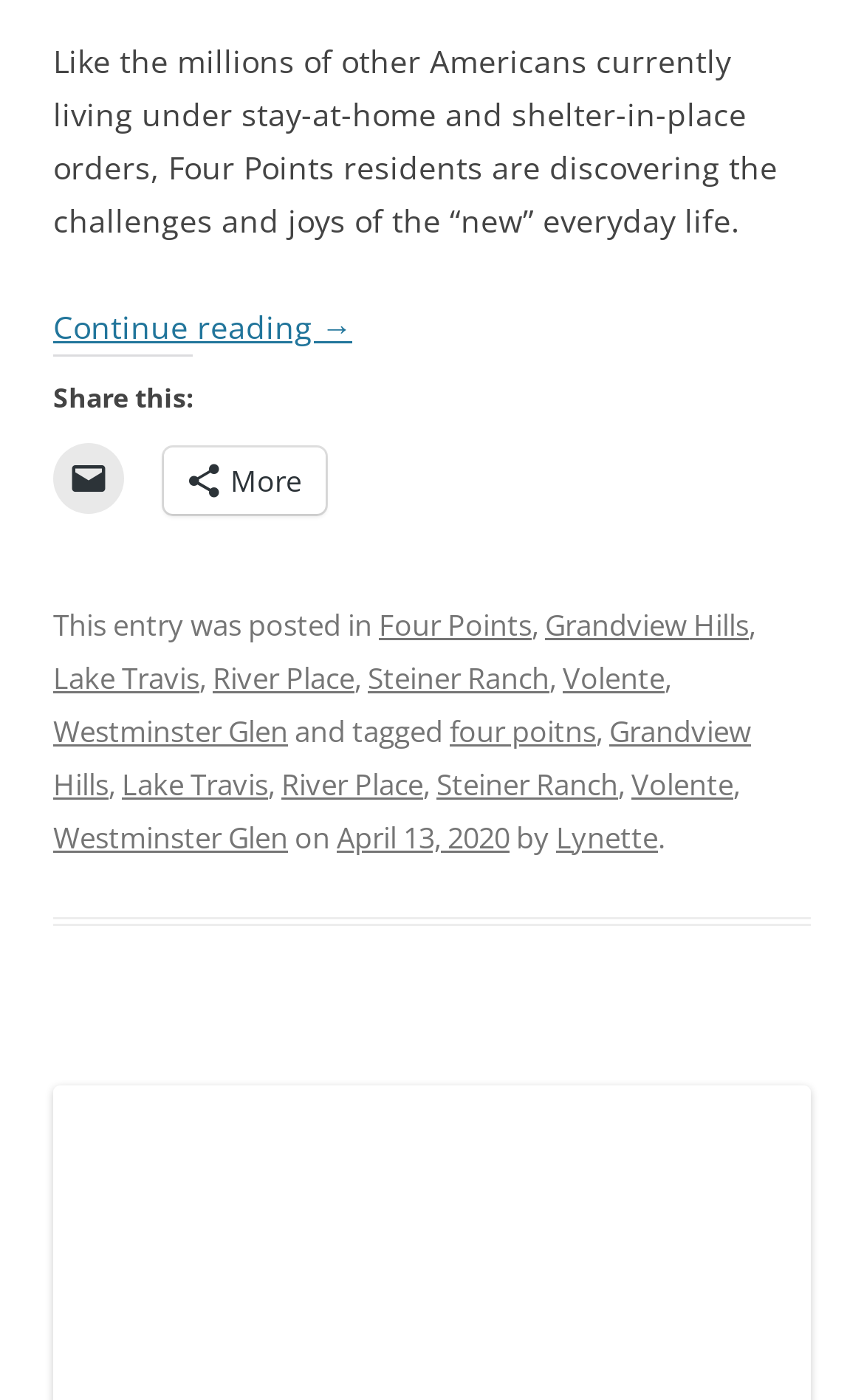Identify the bounding box coordinates of the clickable region necessary to fulfill the following instruction: "Visit the Four Points category". The bounding box coordinates should be four float numbers between 0 and 1, i.e., [left, top, right, bottom].

[0.438, 0.431, 0.615, 0.46]